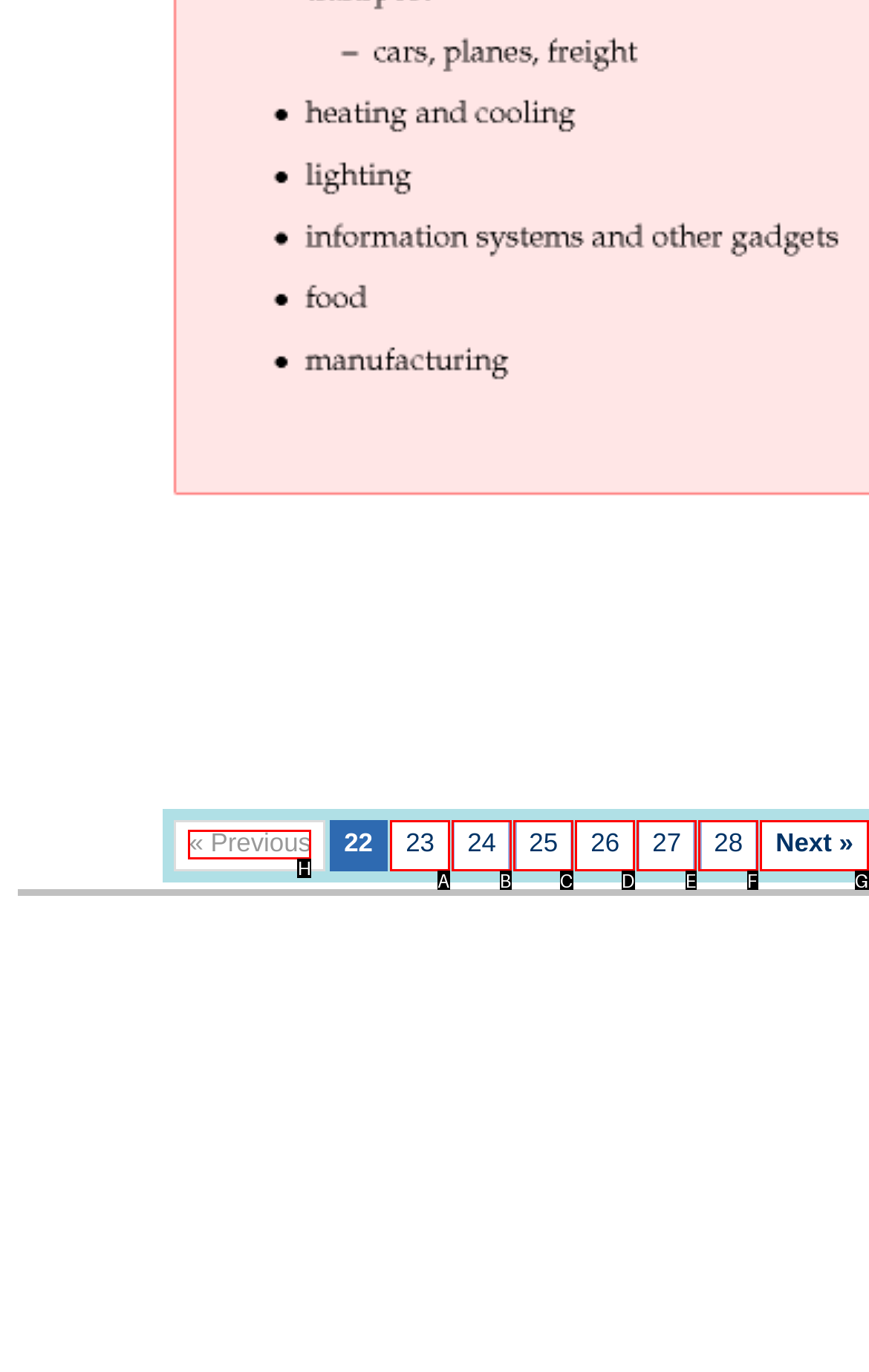Choose the HTML element to click for this instruction: go to previous page Answer with the letter of the correct choice from the given options.

H